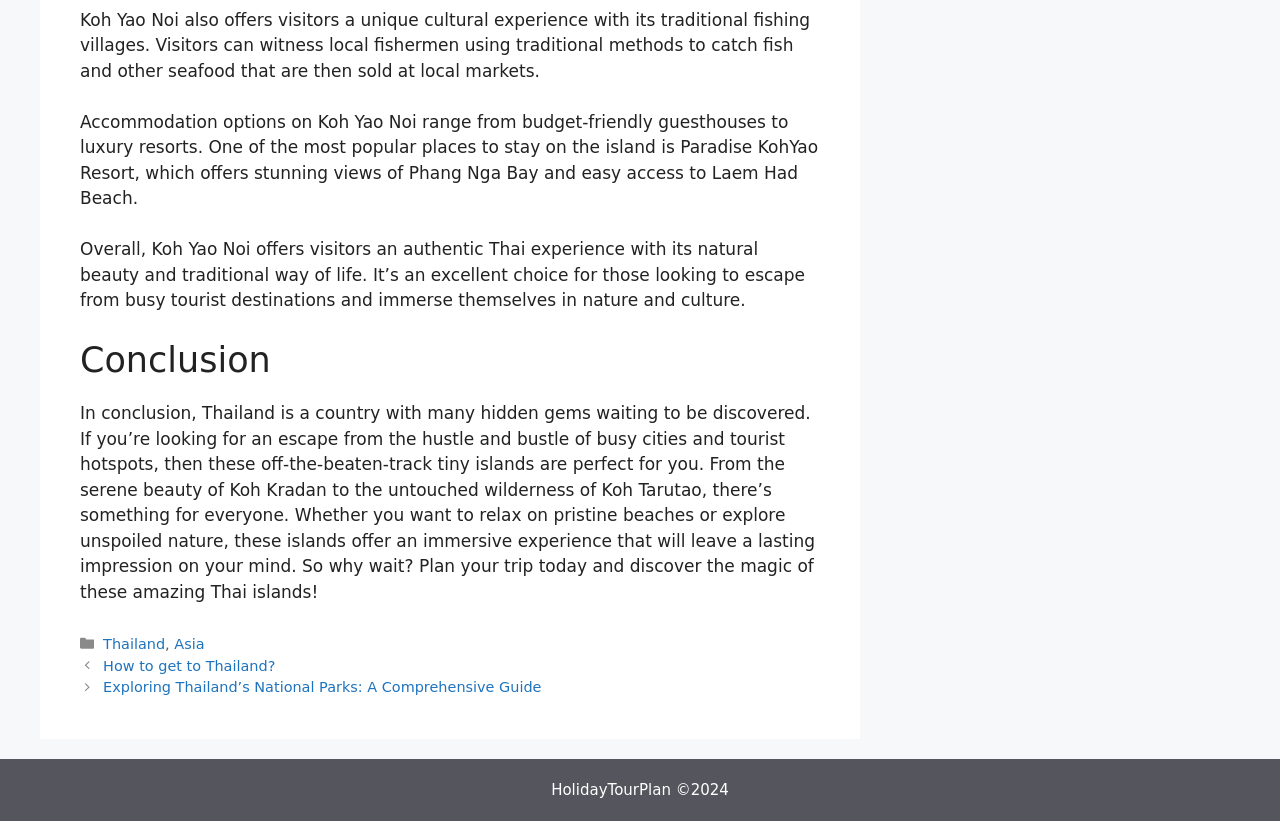What type of accommodation options are available on Koh Yao Noi?
Could you answer the question in a detailed manner, providing as much information as possible?

According to the text, 'Accommodation options on Koh Yao Noi range from budget-friendly guesthouses to luxury resorts.' This indicates that visitors can choose from a range of options, from affordable to high-end.